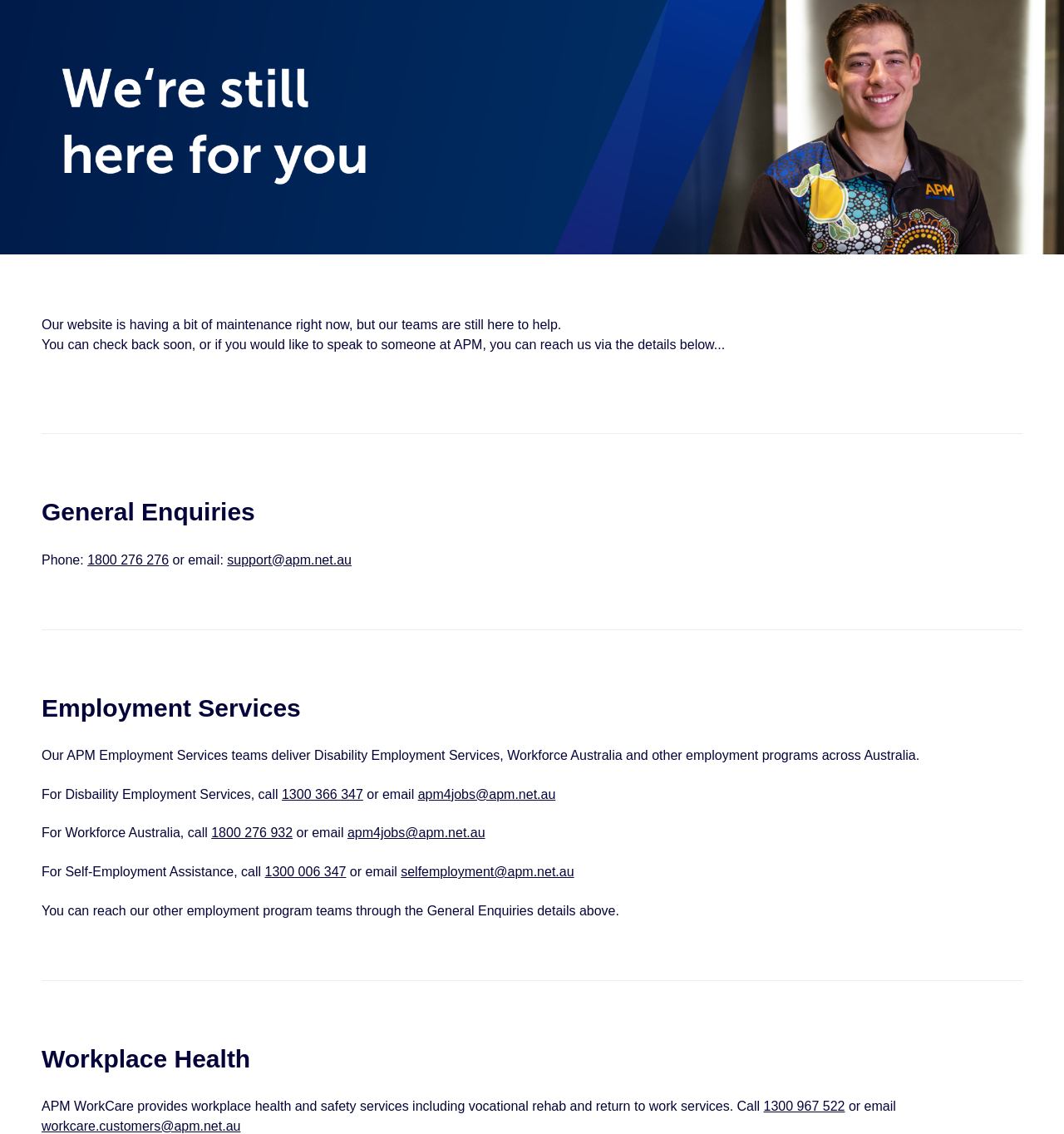What is the phone number for APM's Self-Employment Assistance?
Refer to the image and give a detailed answer to the question.

The phone number for APM's Self-Employment Assistance is 1300 006 347, as mentioned on the website.